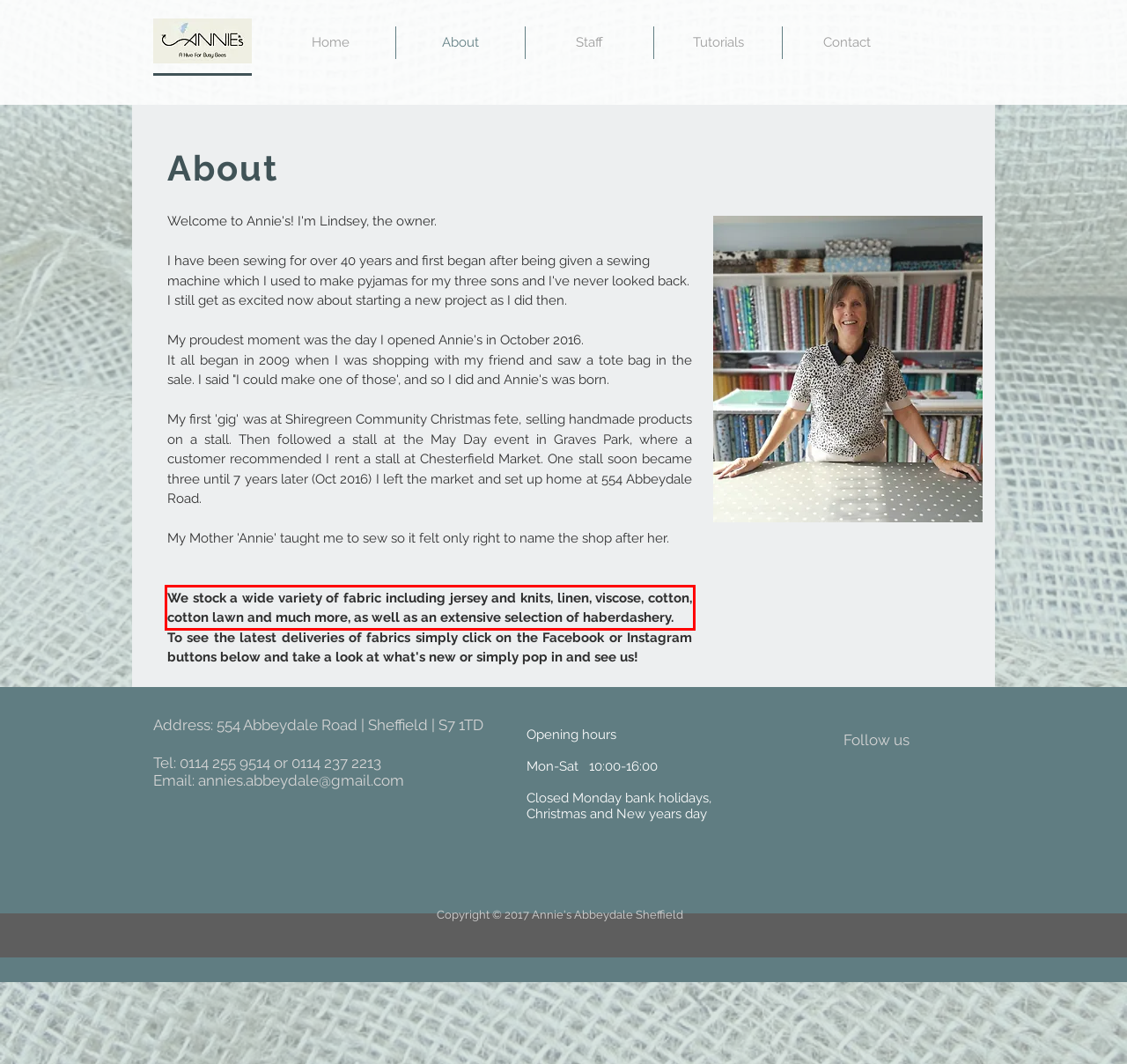Please perform OCR on the text content within the red bounding box that is highlighted in the provided webpage screenshot.

We stock a wide variety of fabric including jersey and knits, linen, viscose, cotton, cotton lawn and much more, as well as an extensive selection of haberdashery.